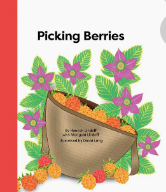Explain the image thoroughly, highlighting all key elements.

The image features the vibrant cover of the book "Picking Berries," authored by Hannah Lindoff and Margot Duhart, with illustrations by Daniel Lang. The design showcases a charming wicker basket filled with colorful berries, surrounded by lush greenery and vivid flowers, evoking a sense of nature and the joy of berry picking. The title "Picking Berries" is prominently displayed at the top, inviting readers to delve into a delightful exploration of berry harvesting. This cover art captures the essence of outdoor fun and family experiences, making it an appealing choice for readers of all ages.